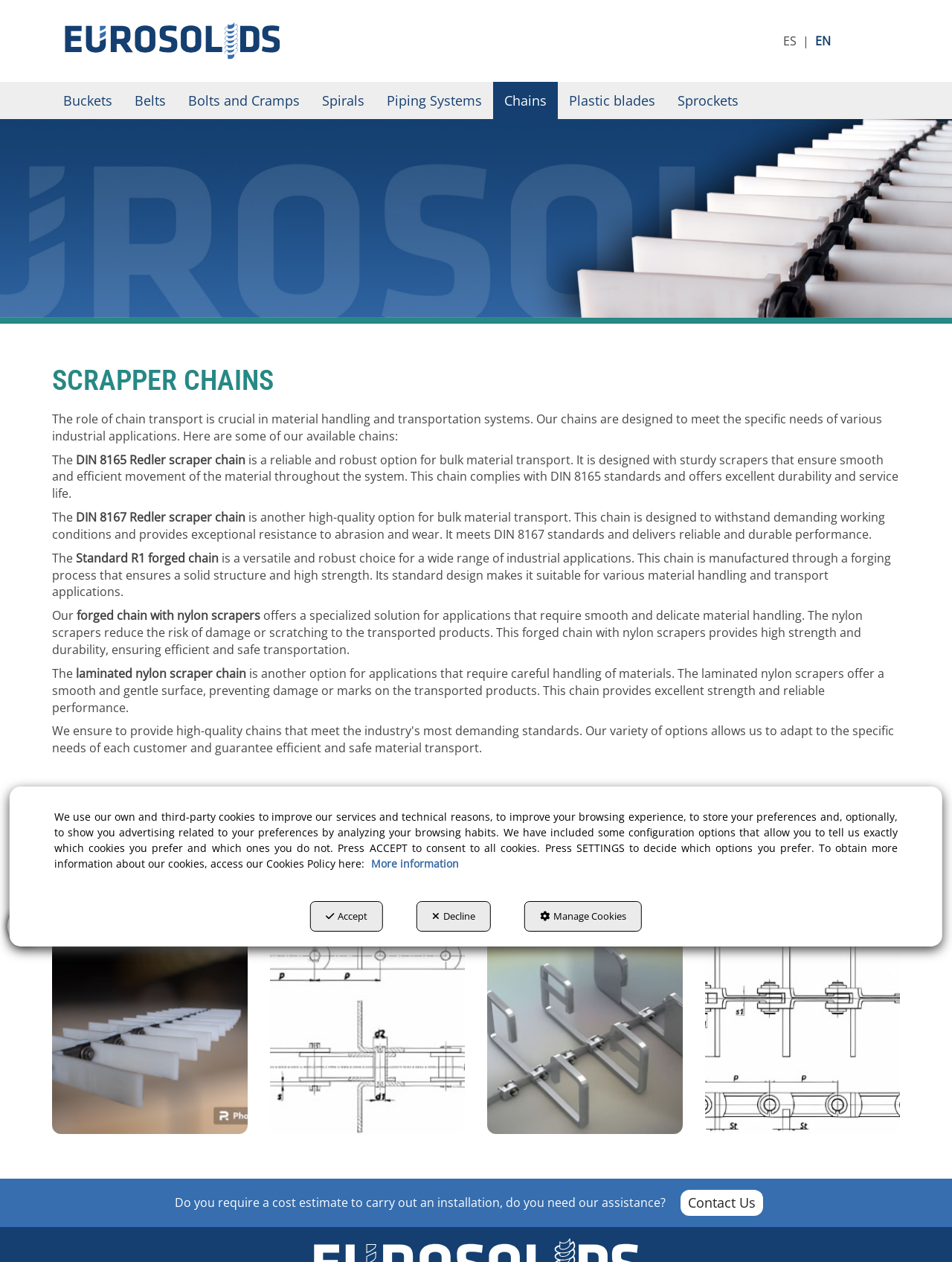Convey a detailed summary of the webpage, mentioning all key elements.

The webpage is about Scrapper Chains, a product offered by Eurosolidos. At the top, there is a logo of Eurosolidos, accompanied by a button with the same name. To the right of the logo, there is a vertical menu with language options, including Castellano and EN.

Below the logo, there is a main menu with several options, including Buckets, Belts, Bolts and Cramps, Spirals, Piping Systems, Chains, and Plastic blades. Each option has a corresponding button.

The main content of the webpage is divided into sections. The first section has a heading "SCRAPPER CHAINS" and a brief introduction to the importance of chain transport in material handling and transportation systems. Below the introduction, there are descriptions of different types of chains, including DIN 8165 Redler scraper chain, DIN 8167 Redler scraper chain, Standard R1 forged chain, and forged chain with nylon scrapers. Each description is accompanied by a static text and an image.

To the right of the descriptions, there is a button to download the Eurosolidos Scrapper Chains catalogue. Below the button, there are links to different types of chains, including Redler chain, Redler chain DIN1865, Forged chain, and laminated nylon scraper chain. Each link is accompanied by a generic "photo" element.

At the bottom of the webpage, there is a section with a static text asking if the user requires a cost estimate or assistance. Below the text, there is a link to "Contact Us". To the right of the link, there is a generic "widget" element.

Finally, there is a section about web accessibility, with a button to access the web accessibility options. Below the button, there is a static text about the use of cookies on the website, with options to accept, decline, or manage cookies.